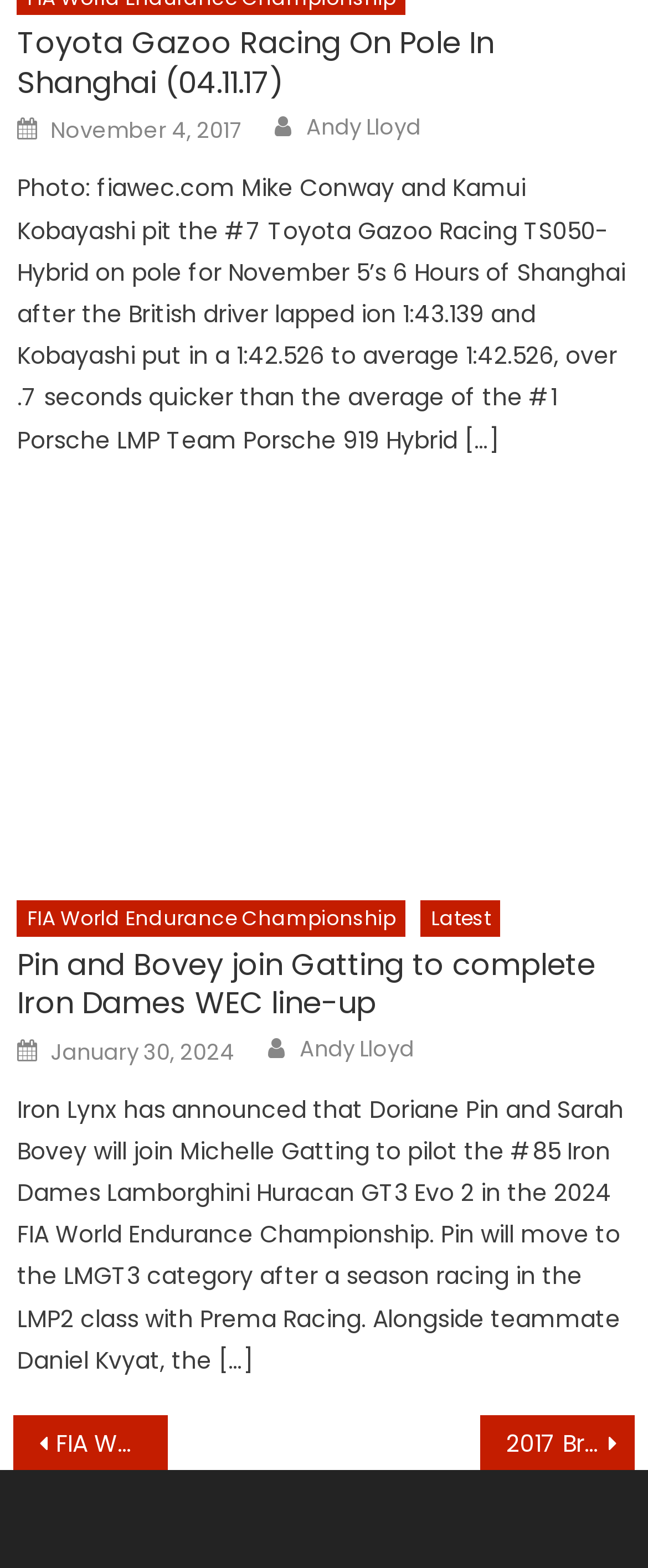Provide a brief response to the question below using a single word or phrase: 
What is the date of the first article?

November 4, 2017